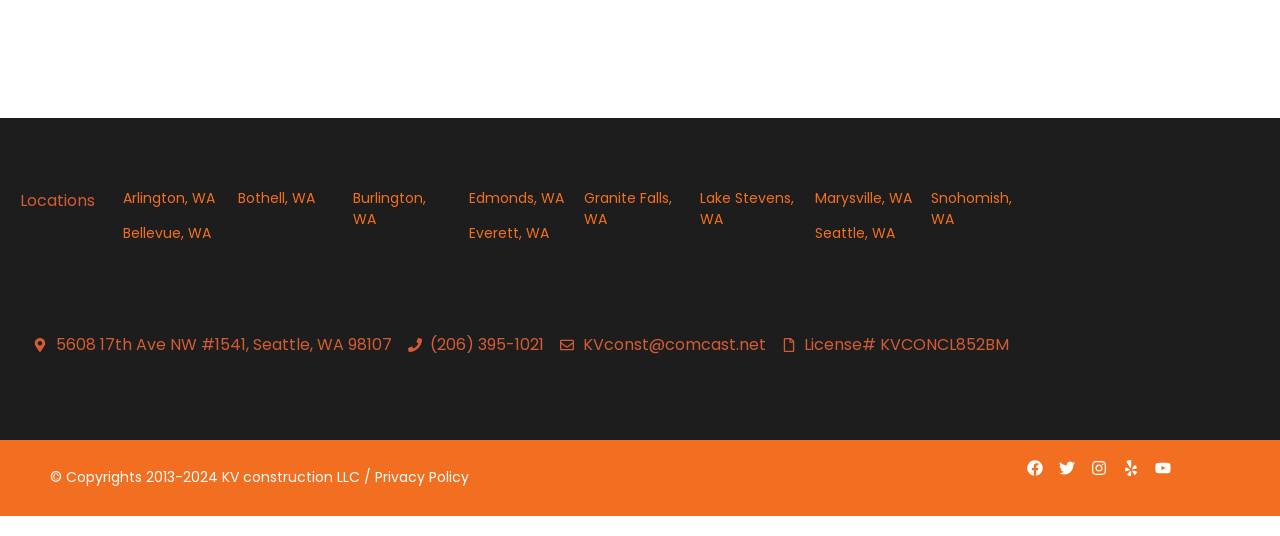Determine the bounding box for the UI element described here: "FAQ / Contact".

None